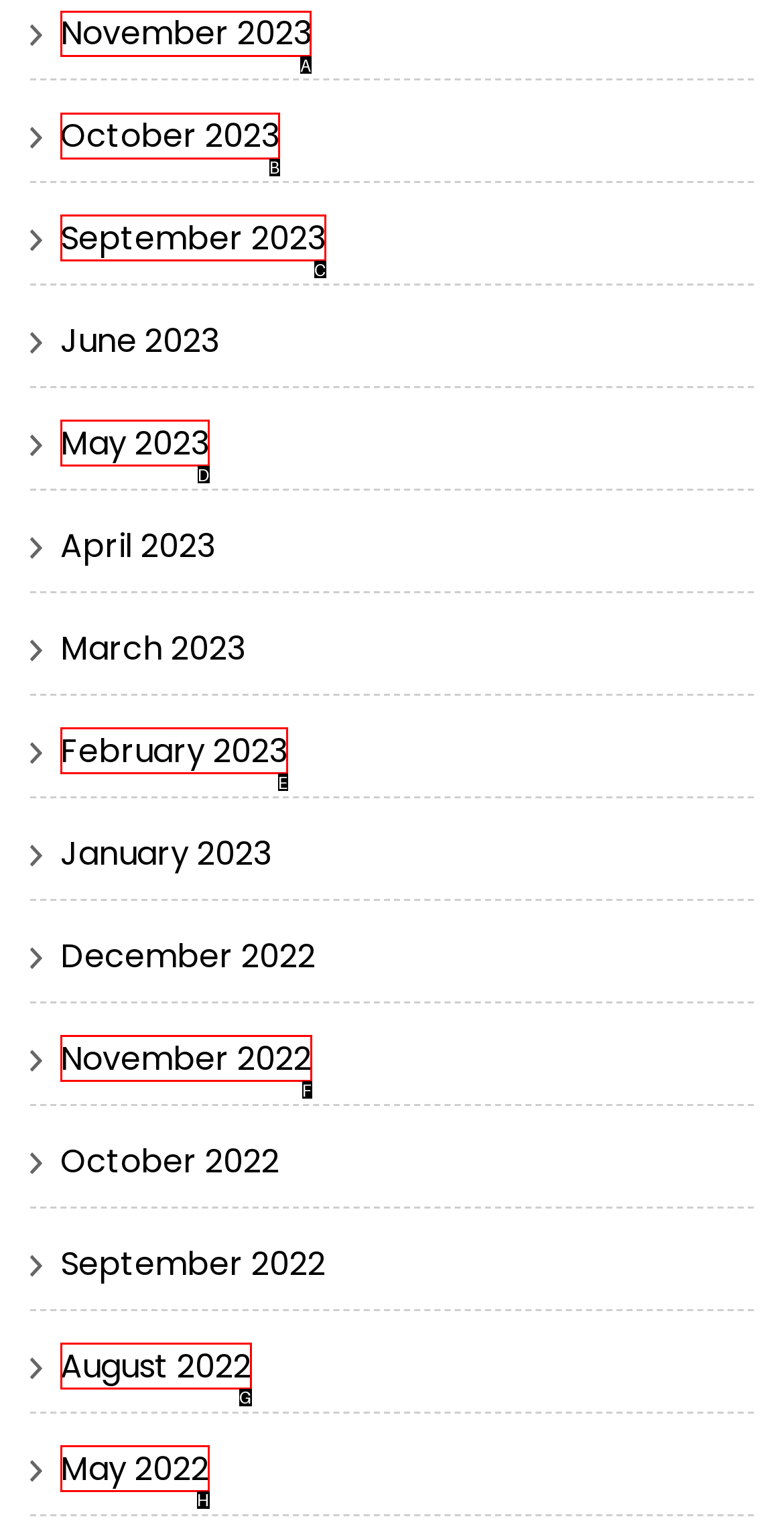Point out which HTML element you should click to fulfill the task: view news.
Provide the option's letter from the given choices.

None